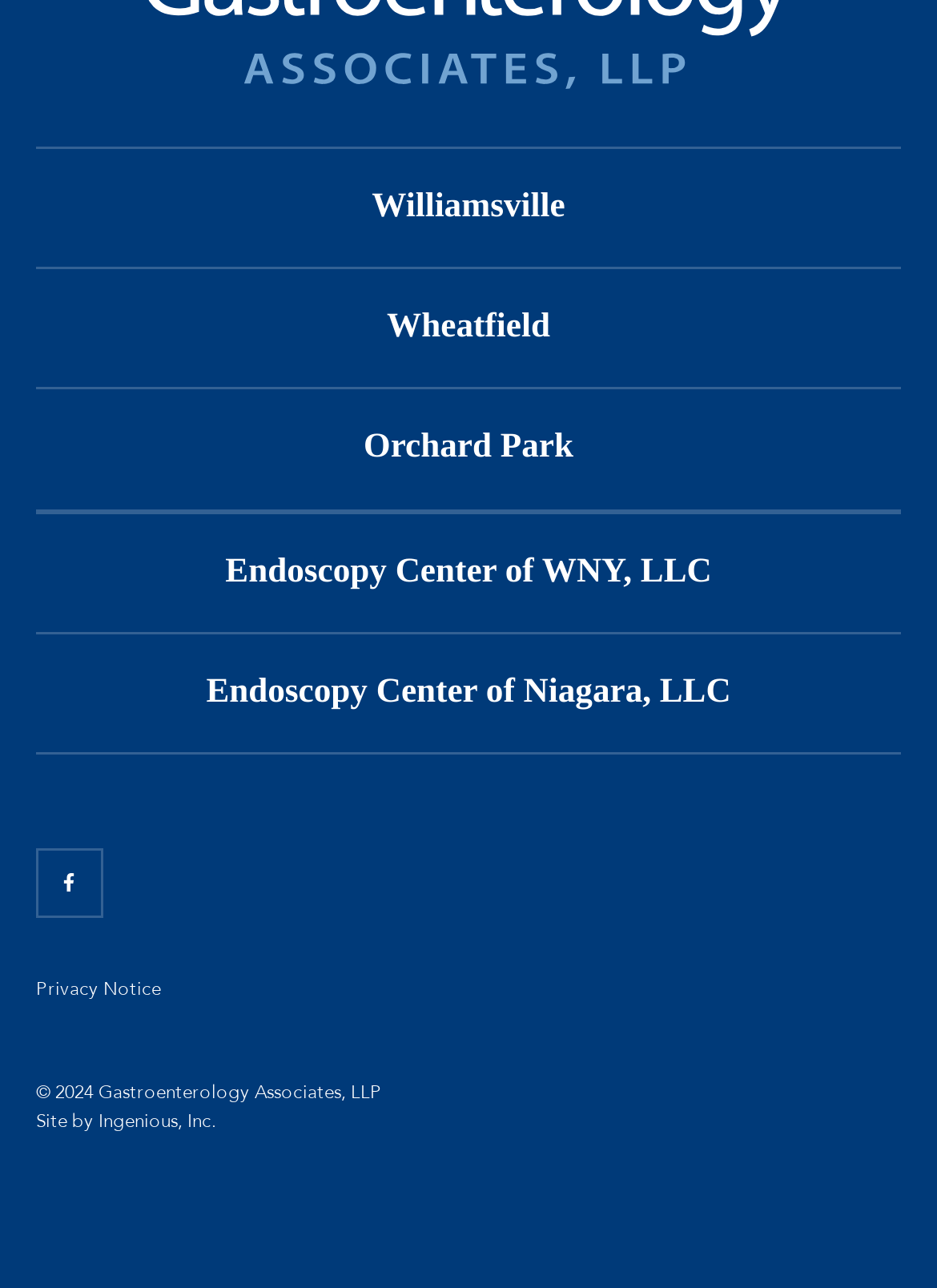Bounding box coordinates must be specified in the format (top-left x, top-left y, bottom-right x, bottom-right y). All values should be floating point numbers between 0 and 1. What are the bounding box coordinates of the UI element described as: aria-label="Facebook"

[0.038, 0.659, 0.109, 0.713]